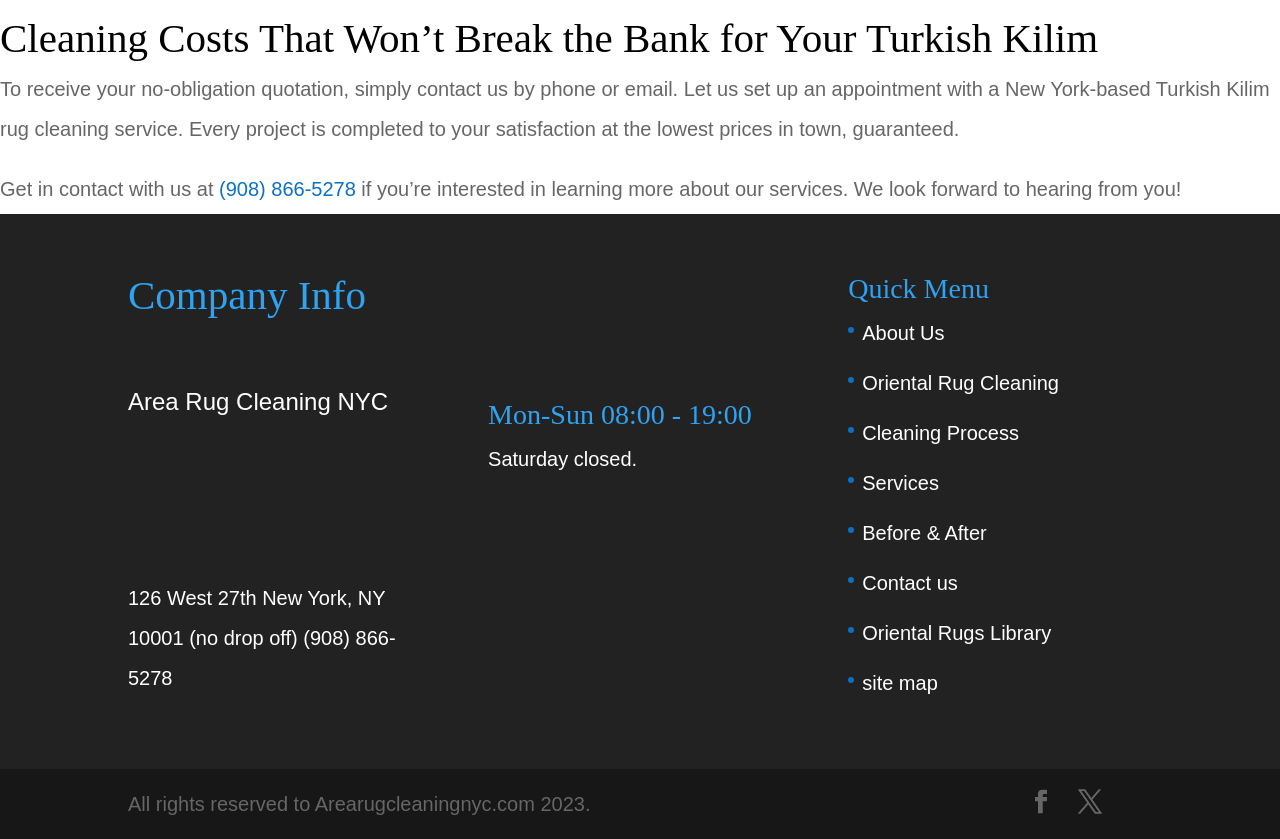Please give a succinct answer to the question in one word or phrase:
What is the address of the company?

126 West 27th New York, NY 10001